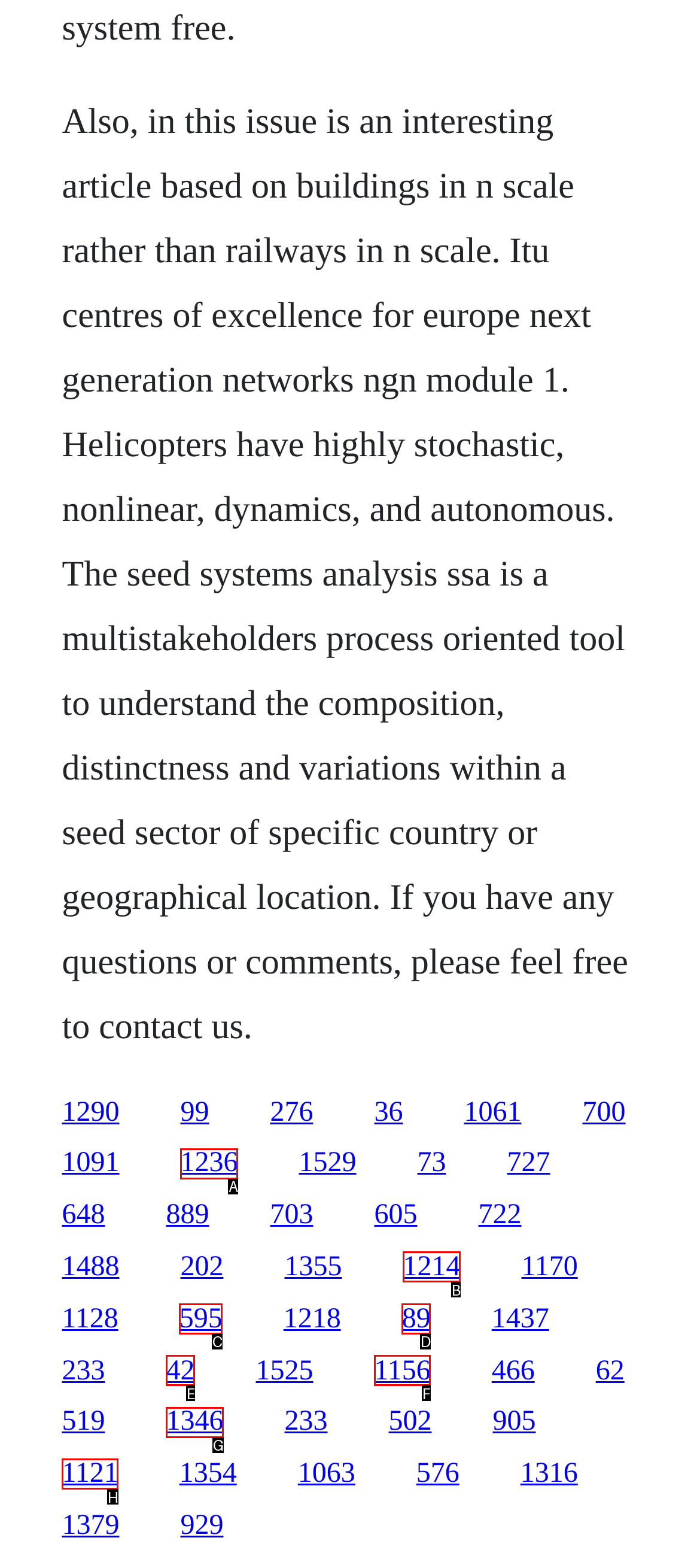Pinpoint the HTML element that fits the description: 595
Answer by providing the letter of the correct option.

C